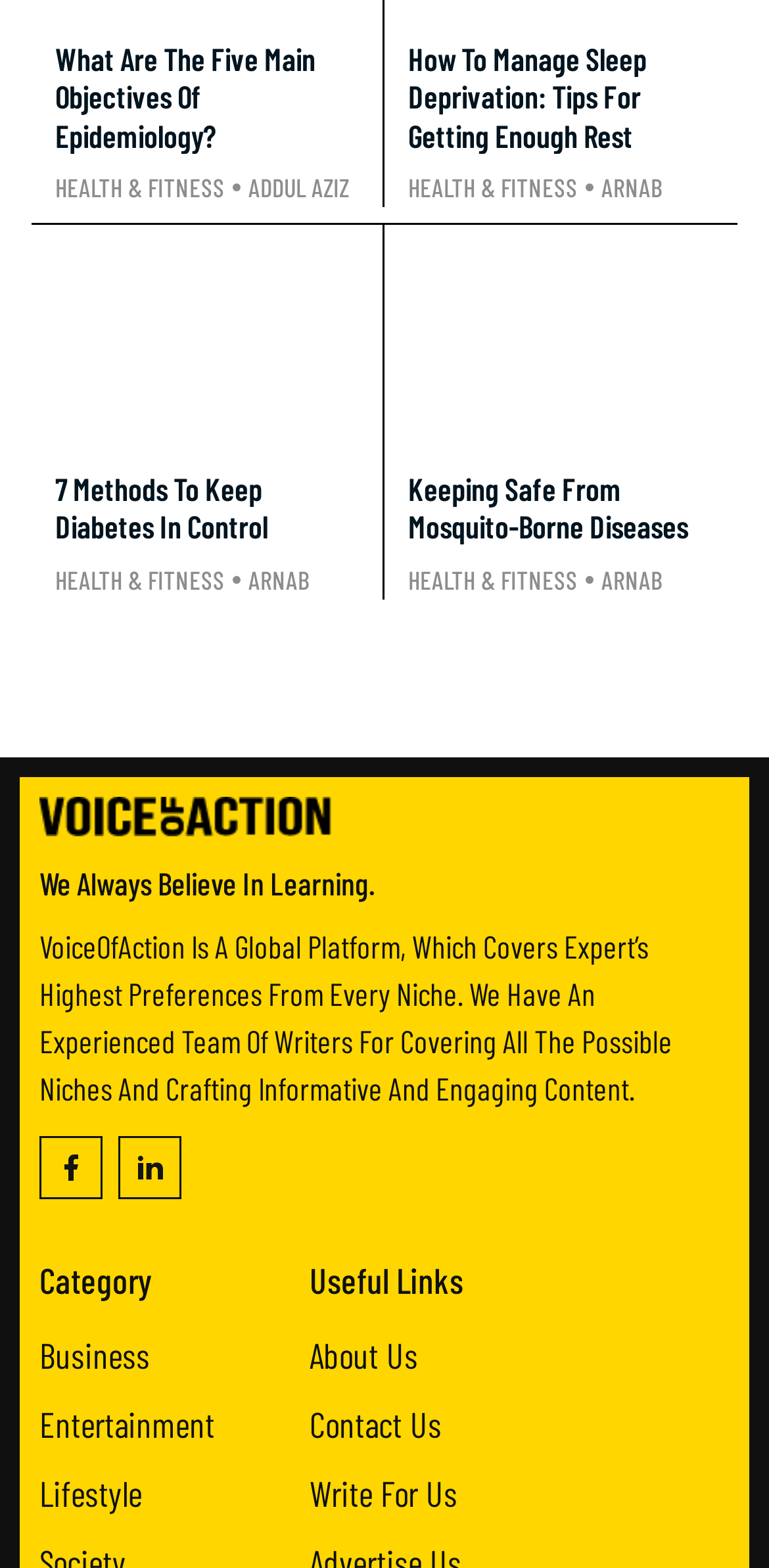Kindly determine the bounding box coordinates of the area that needs to be clicked to fulfill this instruction: "Explore the methods to keep diabetes in control".

[0.072, 0.3, 0.349, 0.348]